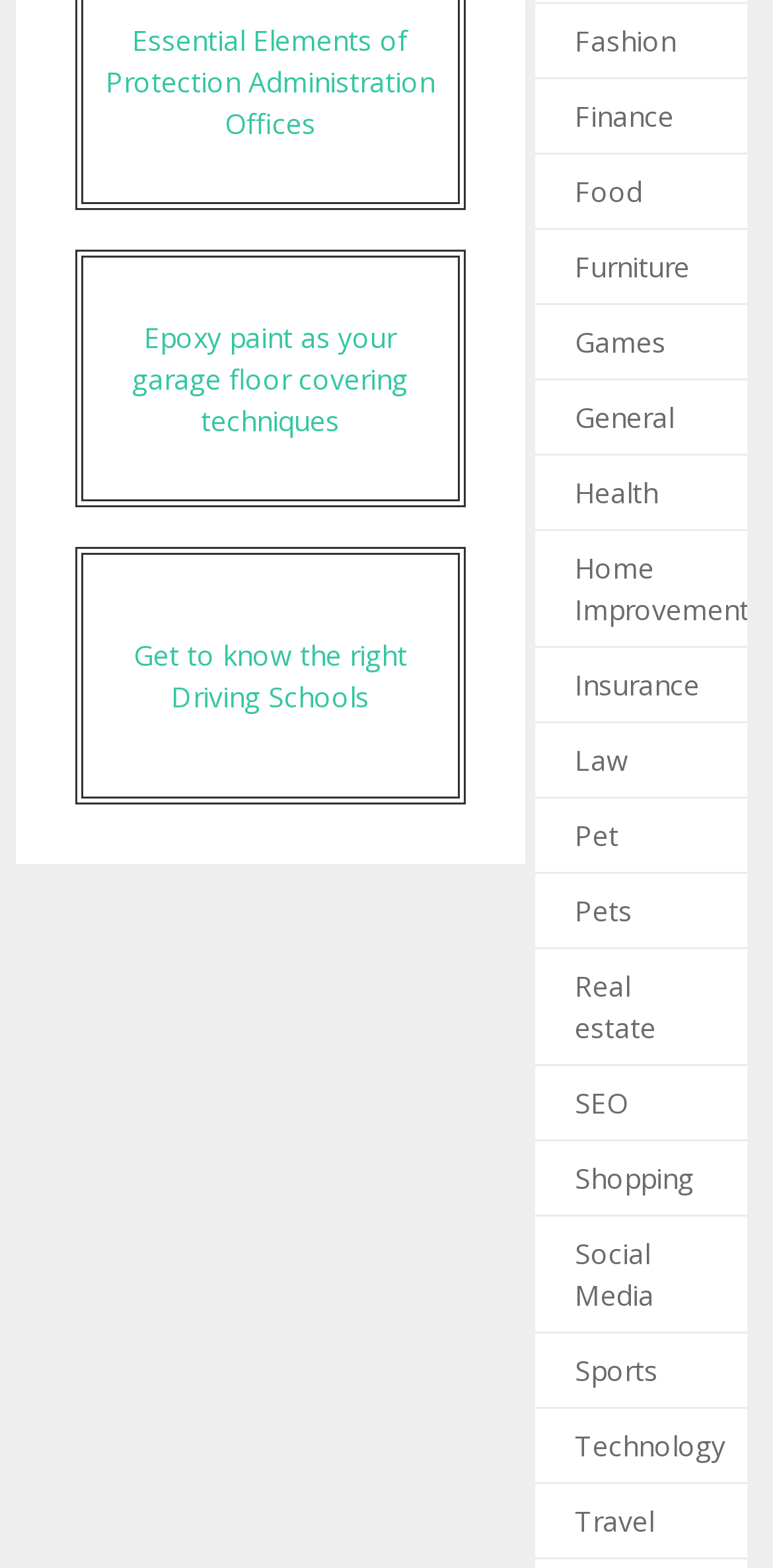Find the bounding box coordinates of the area that needs to be clicked in order to achieve the following instruction: "Browse the Fashion category". The coordinates should be specified as four float numbers between 0 and 1, i.e., [left, top, right, bottom].

[0.743, 0.013, 0.874, 0.037]